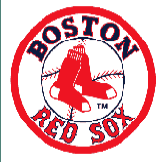What is the shape of the logo?
Please answer the question with as much detail as possible using the screenshot.

The caption describes the logo as featuring the famous red socks symbol enclosed in a circular design, which implies that the shape of the logo is circular.